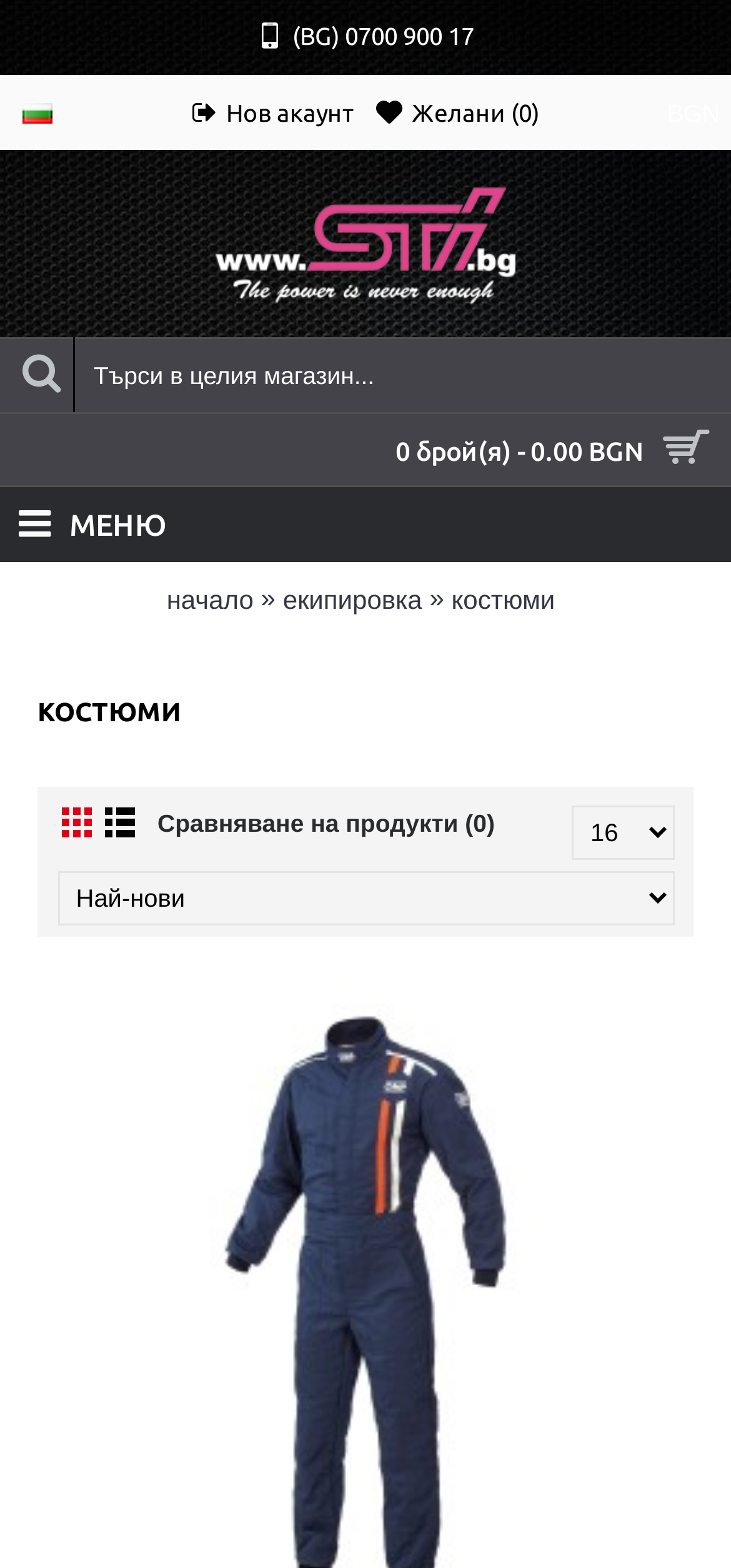Please provide a short answer using a single word or phrase for the question:
How many products are in the wishlist?

0